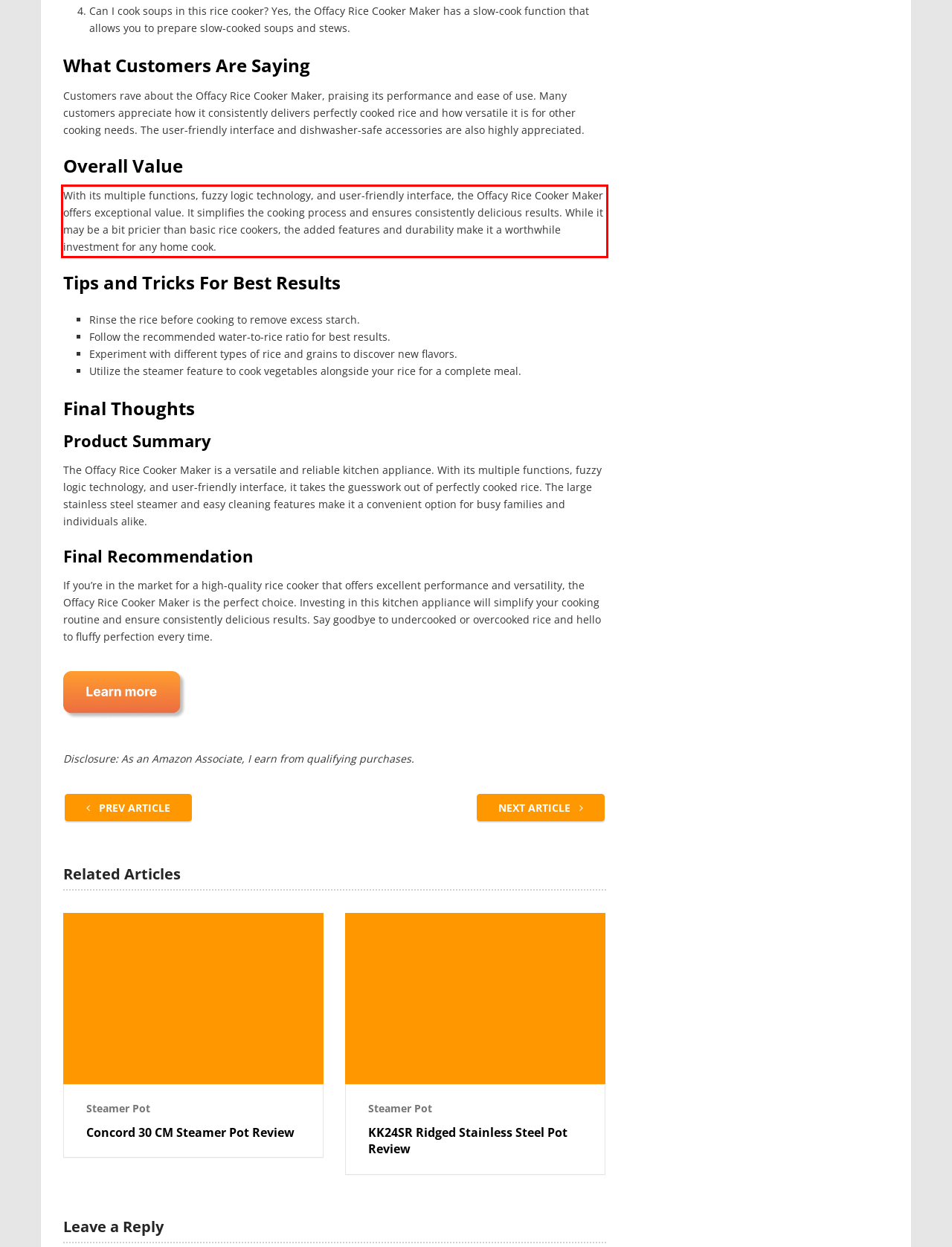Using the provided webpage screenshot, identify and read the text within the red rectangle bounding box.

With its multiple functions, fuzzy logic technology, and user-friendly interface, the Offacy Rice Cooker Maker offers exceptional value. It simplifies the cooking process and ensures consistently delicious results. While it may be a bit pricier than basic rice cookers, the added features and durability make it a worthwhile investment for any home cook.